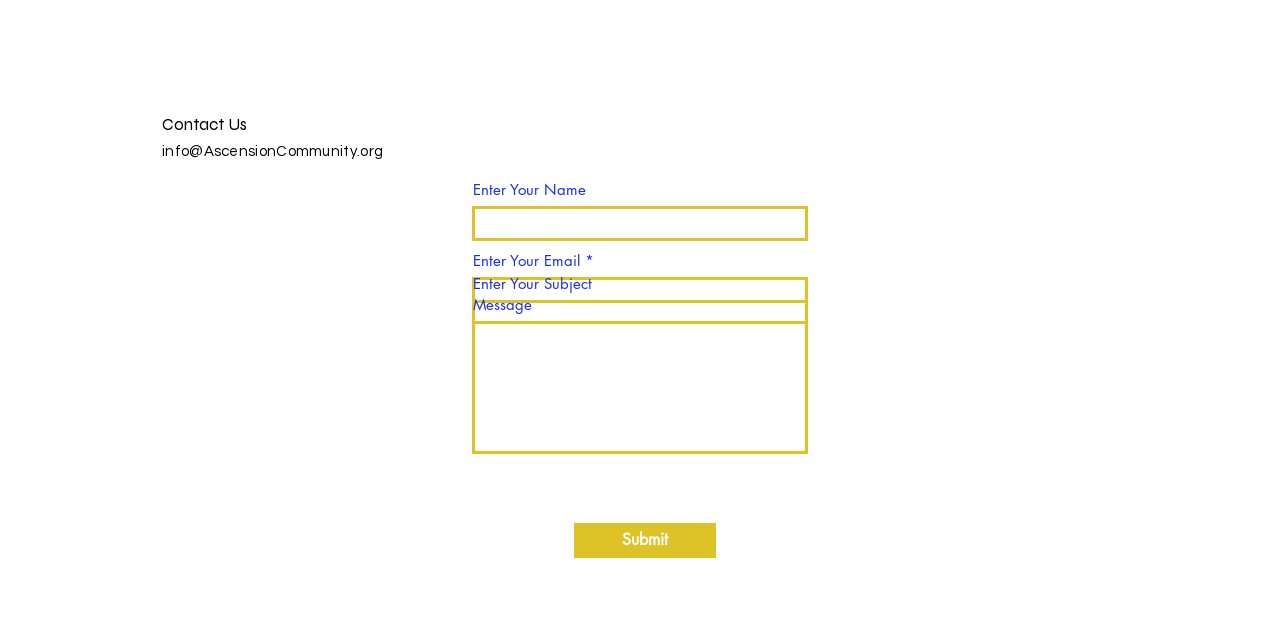Using the details from the image, please elaborate on the following question: Is the email field required?

I found that the email field is required by looking at the textbox element with the text 'Enter Your Email *' which has the 'required: True' attribute.